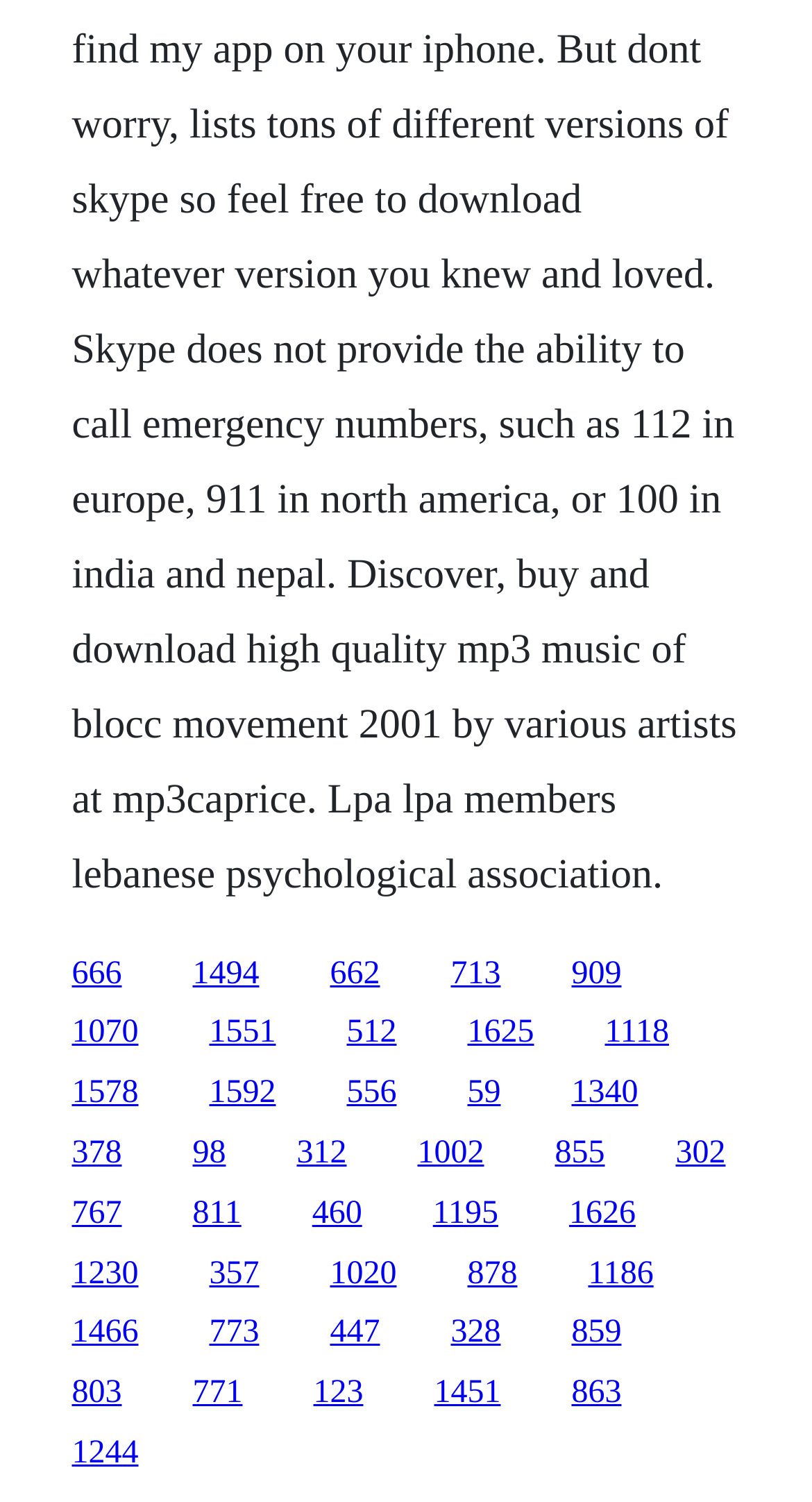Refer to the image and answer the question with as much detail as possible: What is the horizontal position of the link '59'?

I compared the x1 and x2 coordinates of the link '59' with other elements, and its x1 value is 0.576, which is roughly in the middle of the webpage, indicating that it is located in the middle horizontally.